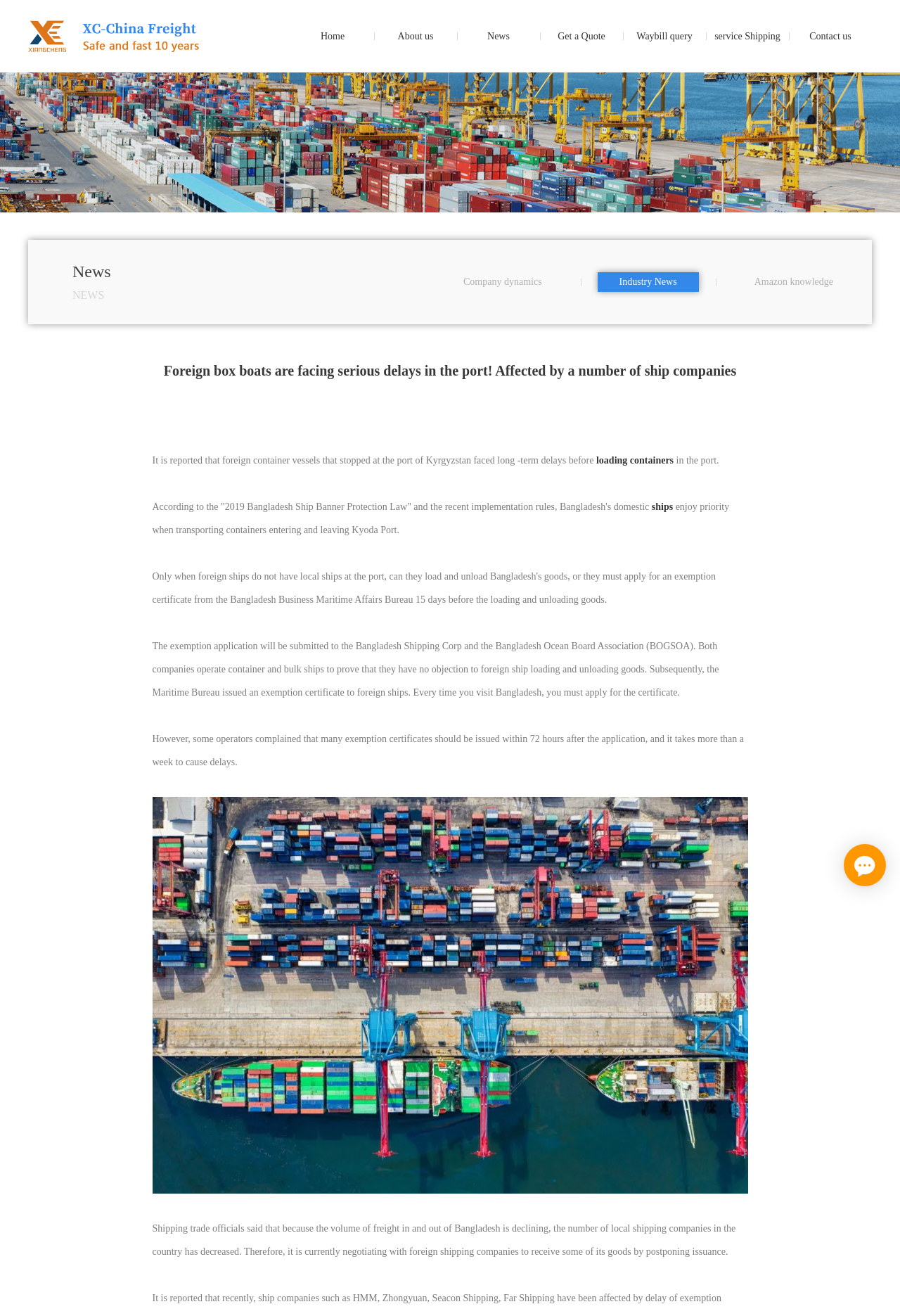Elaborate on the different components and information displayed on the webpage.

The webpage appears to be a news article or blog post discussing issues related to shipping and container vessels. At the top of the page, there is a navigation menu with links to "Home", "About us", "News", "Get a Quote", "Waybill query", "Service Shipping", and "Contact us". 

Below the navigation menu, there is a section with links to "Company dynamics", "Industry News", and "Amazon knowledge". 

The main content of the page is a news article with a title "Foreign box boats are facing serious delays in the port! Affected by a number of ship companies". The article discusses how foreign container vessels that stopped at the port of Kyrgyzstan faced long-term delays before loading containers. The article is divided into several paragraphs, with some links embedded within the text, such as "loading containers" and "ships". 

There is an image located at the bottom of the article, but its content is not specified. The article also mentions a law, the "2019 Bangladesh Ship Banner Protection Law", and its implementation rules, which affect the shipping industry in Bangladesh.